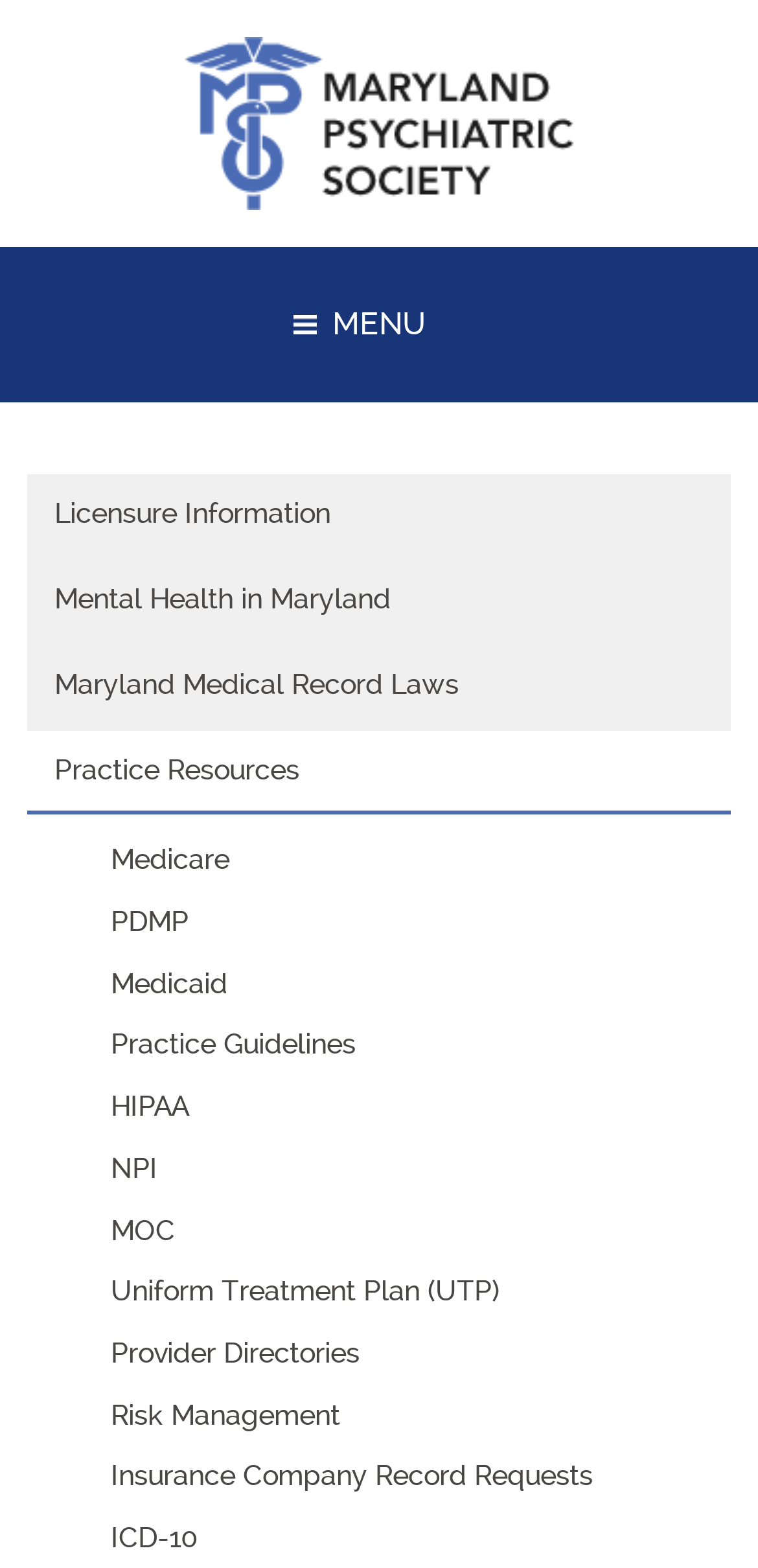Identify the bounding box coordinates of the clickable region required to complete the instruction: "view message details". The coordinates should be given as four float numbers within the range of 0 and 1, i.e., [left, top, right, bottom].

None